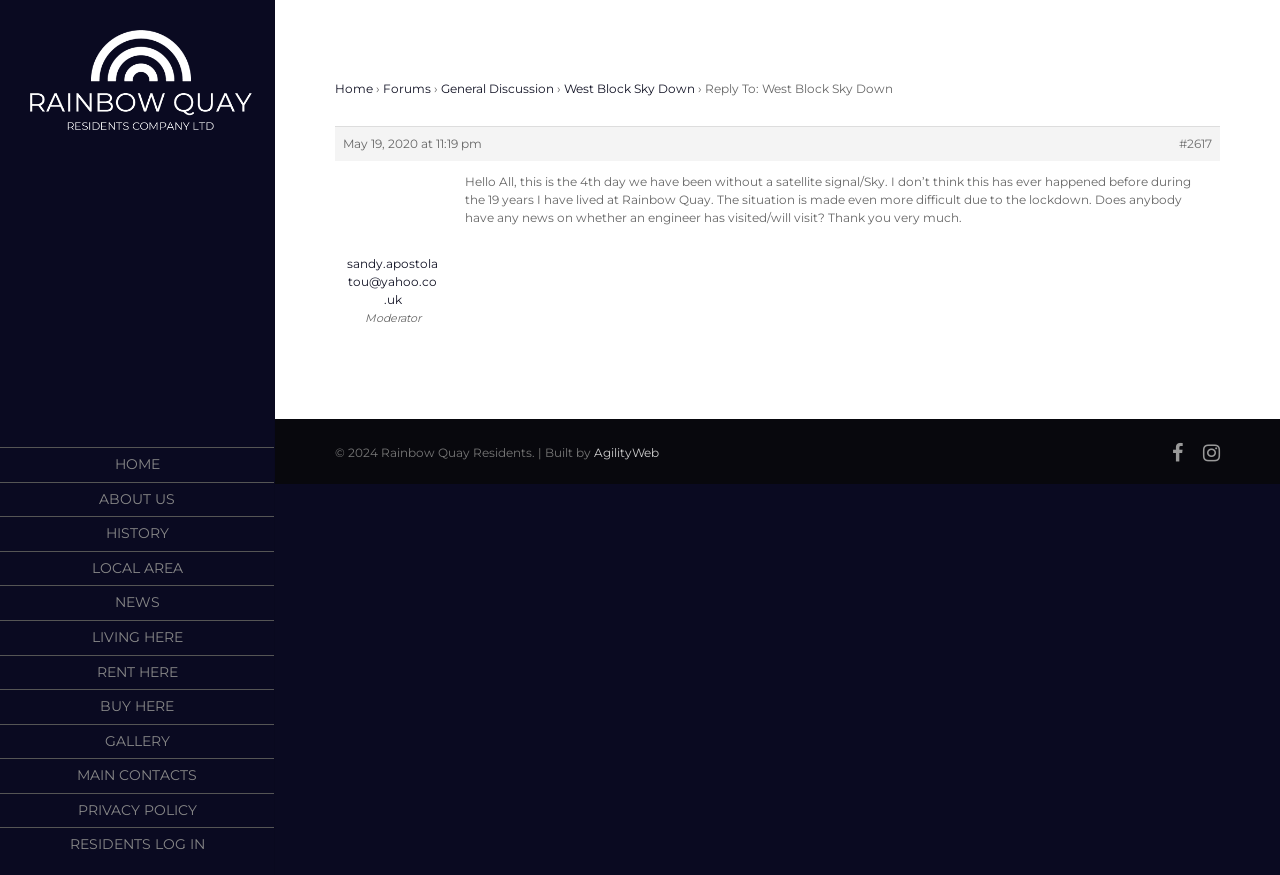Please locate the bounding box coordinates of the element that should be clicked to achieve the given instruction: "Reply to the post".

[0.921, 0.154, 0.947, 0.175]